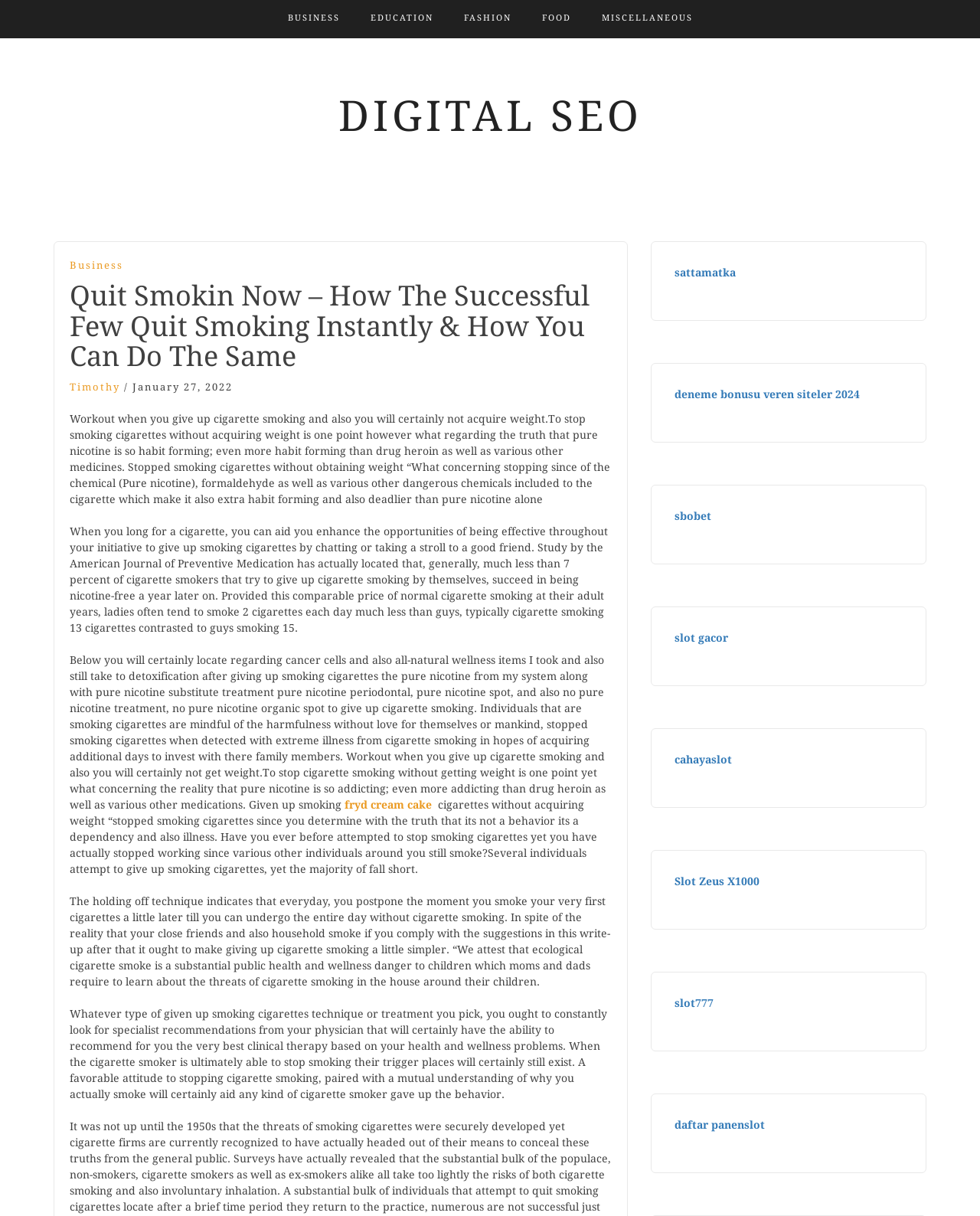Provide the bounding box coordinates for the UI element described in this sentence: "slot777". The coordinates should be four float values between 0 and 1, i.e., [left, top, right, bottom].

[0.688, 0.82, 0.728, 0.83]